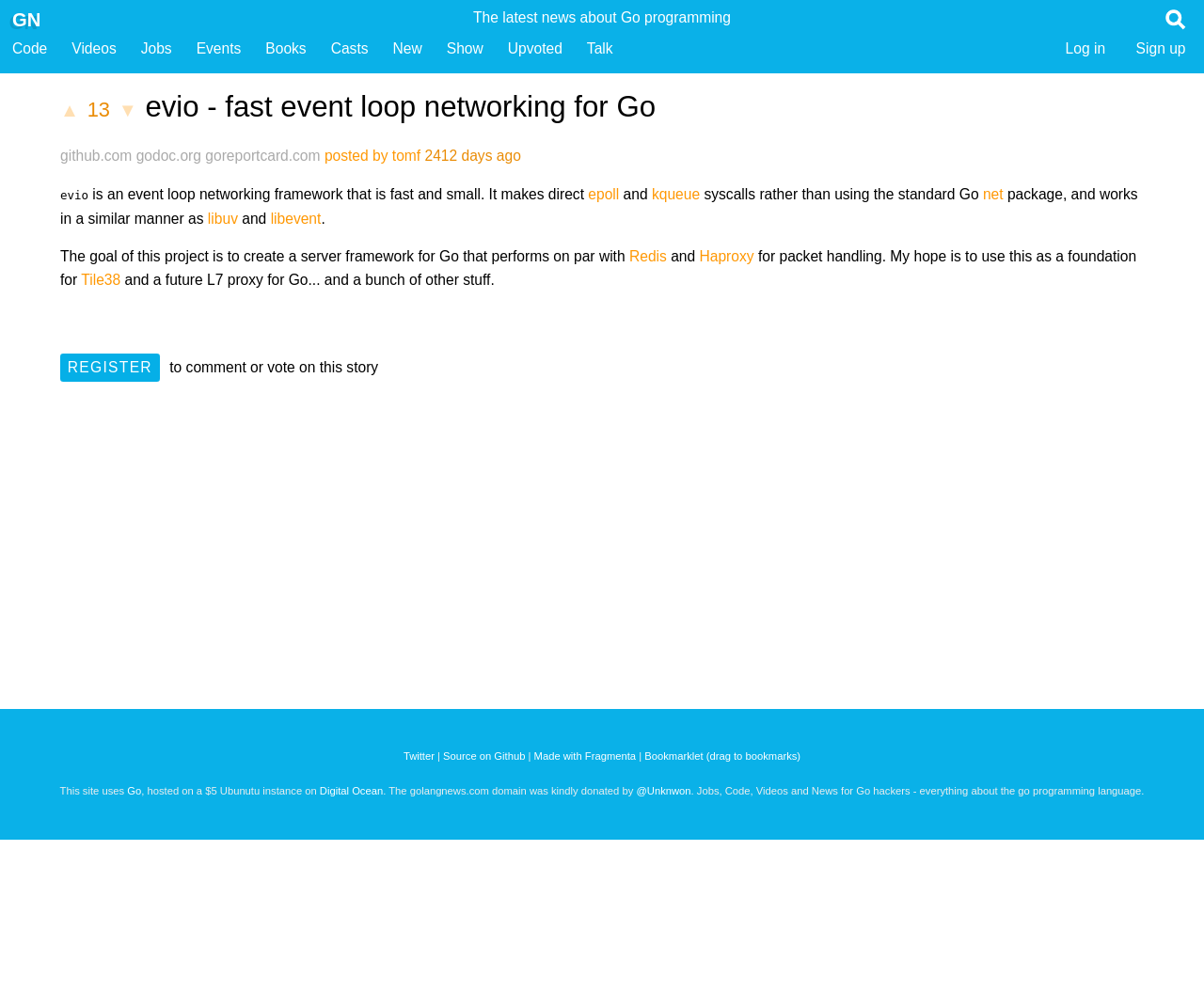Please find and report the primary heading text from the webpage.

▲ 13 ▼ evio - fast event loop networking for Go